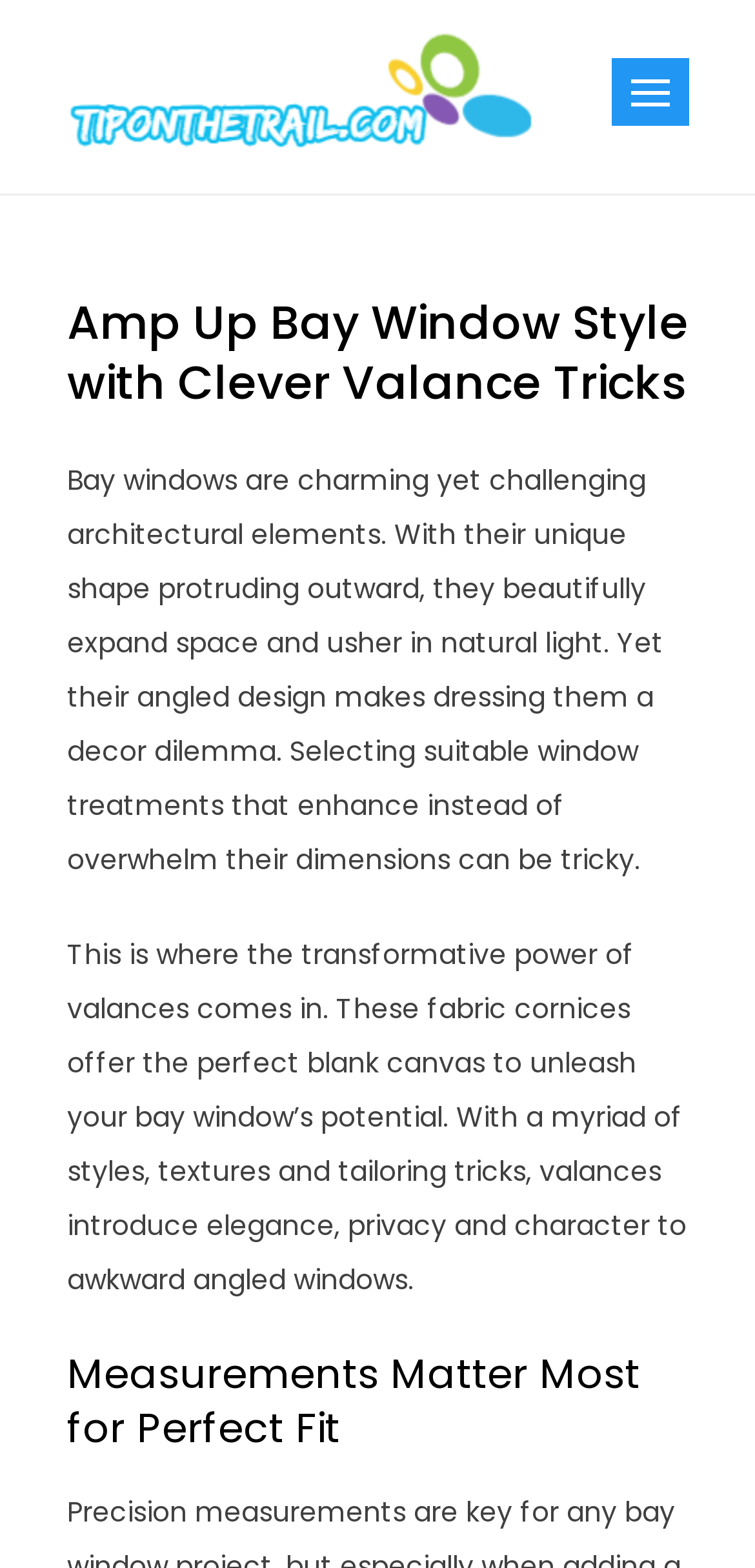What is the main topic of this webpage?
Please give a detailed and thorough answer to the question, covering all relevant points.

Based on the content of the webpage, it appears to be discussing bay windows and how to style them with valances, which suggests that the main topic of this webpage is bay window style.